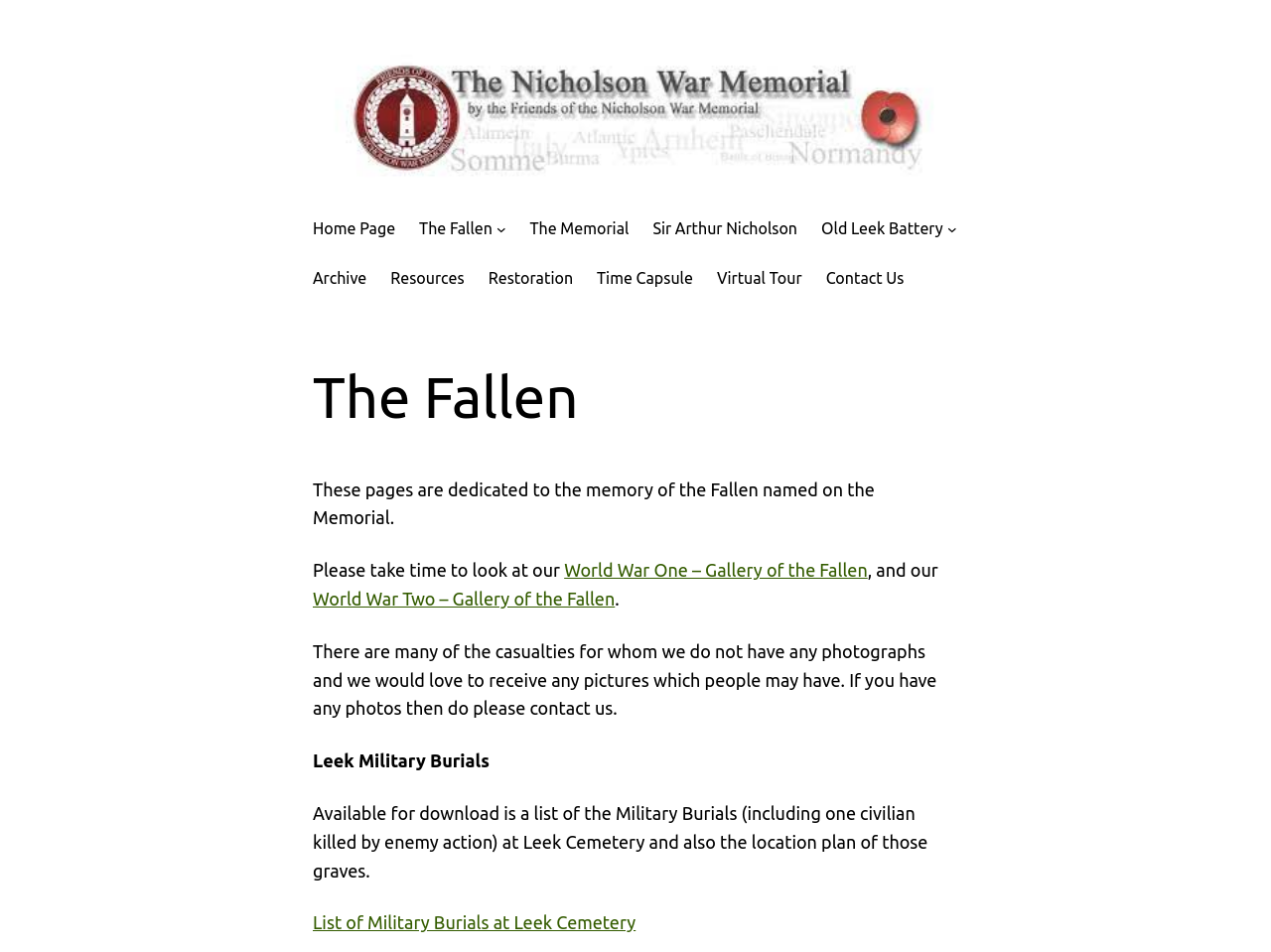Identify the bounding box coordinates of the area that should be clicked in order to complete the given instruction: "Download List of Military Burials at Leek Cemetery". The bounding box coordinates should be four float numbers between 0 and 1, i.e., [left, top, right, bottom].

[0.246, 0.959, 0.5, 0.979]